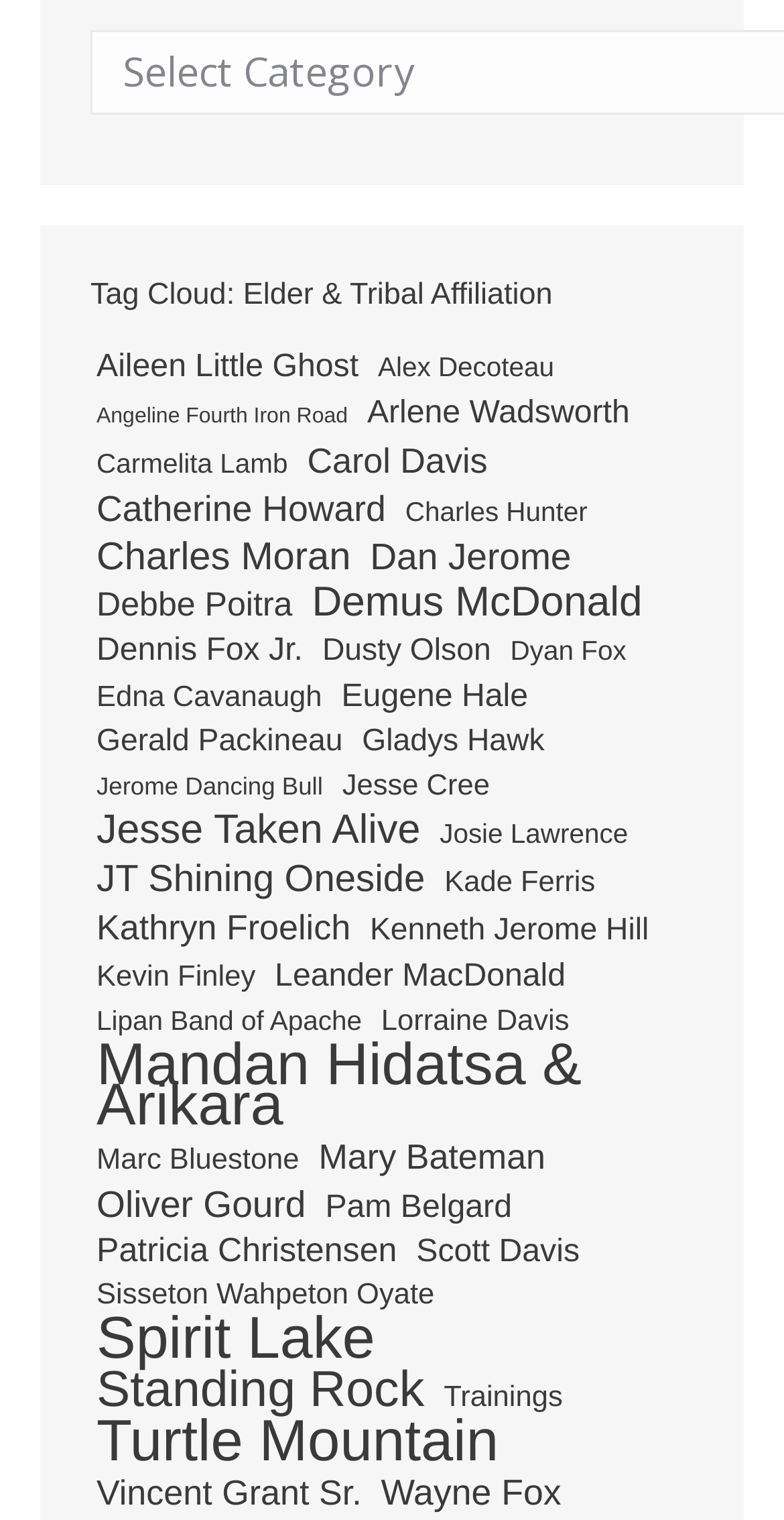Please identify the bounding box coordinates of the region to click in order to complete the given instruction: "Visit 02 ABC". The coordinates should be four float numbers between 0 and 1, i.e., [left, top, right, bottom].

None